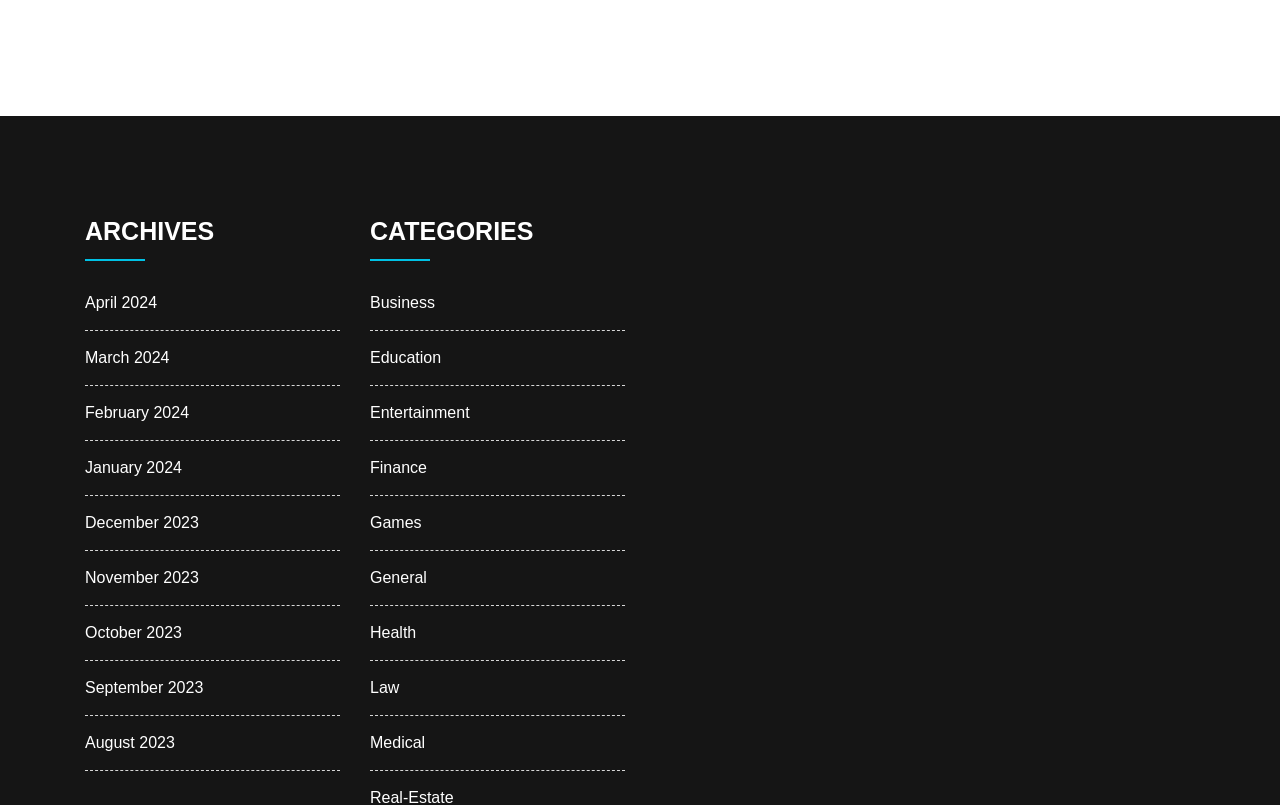For the following element description, predict the bounding box coordinates in the format (top-left x, top-left y, bottom-right x, bottom-right y). All values should be floating point numbers between 0 and 1. Description: January 2024

[0.066, 0.57, 0.142, 0.591]